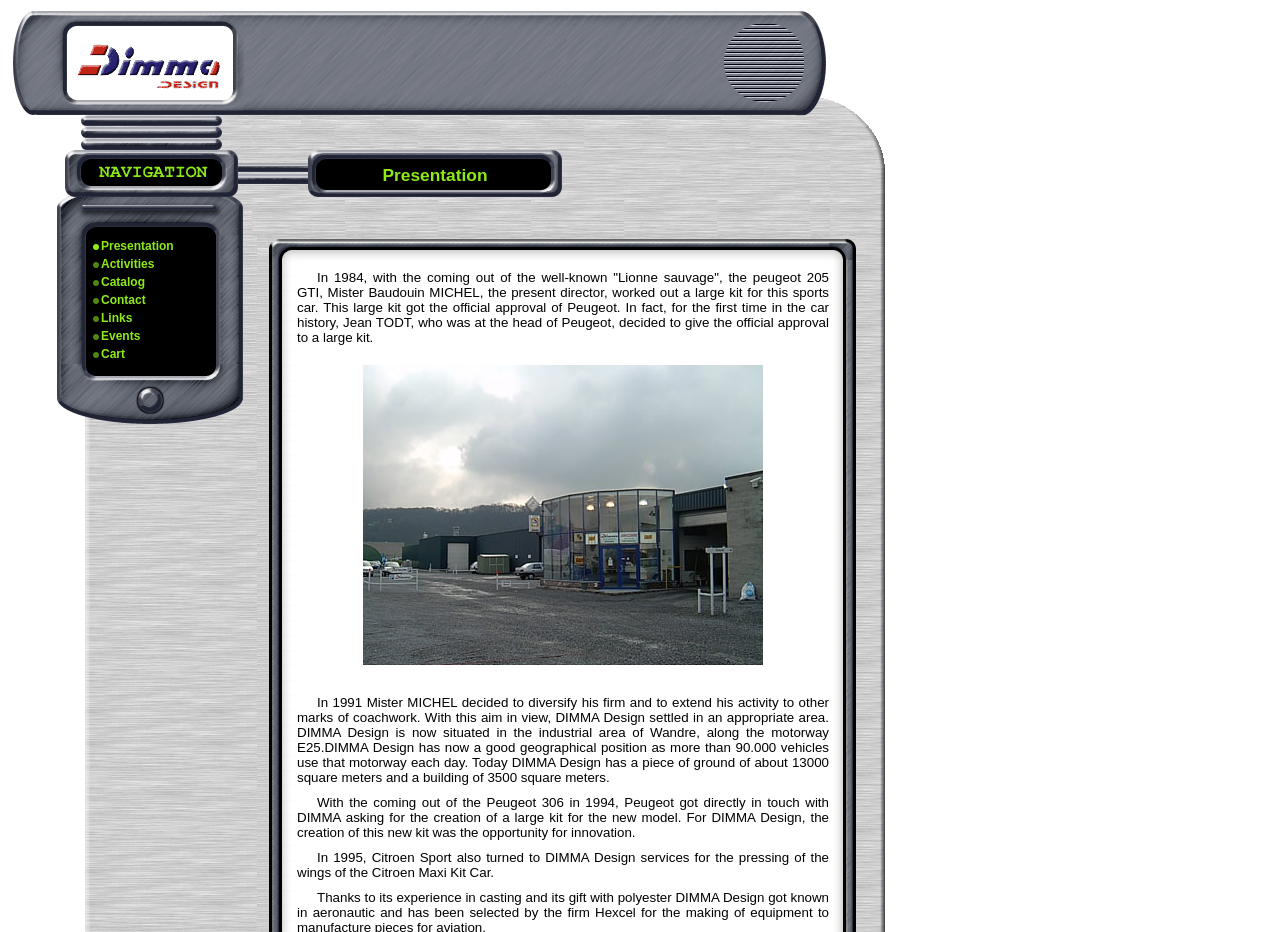Give a one-word or short phrase answer to the question: 
How many columns are in the first table?

4